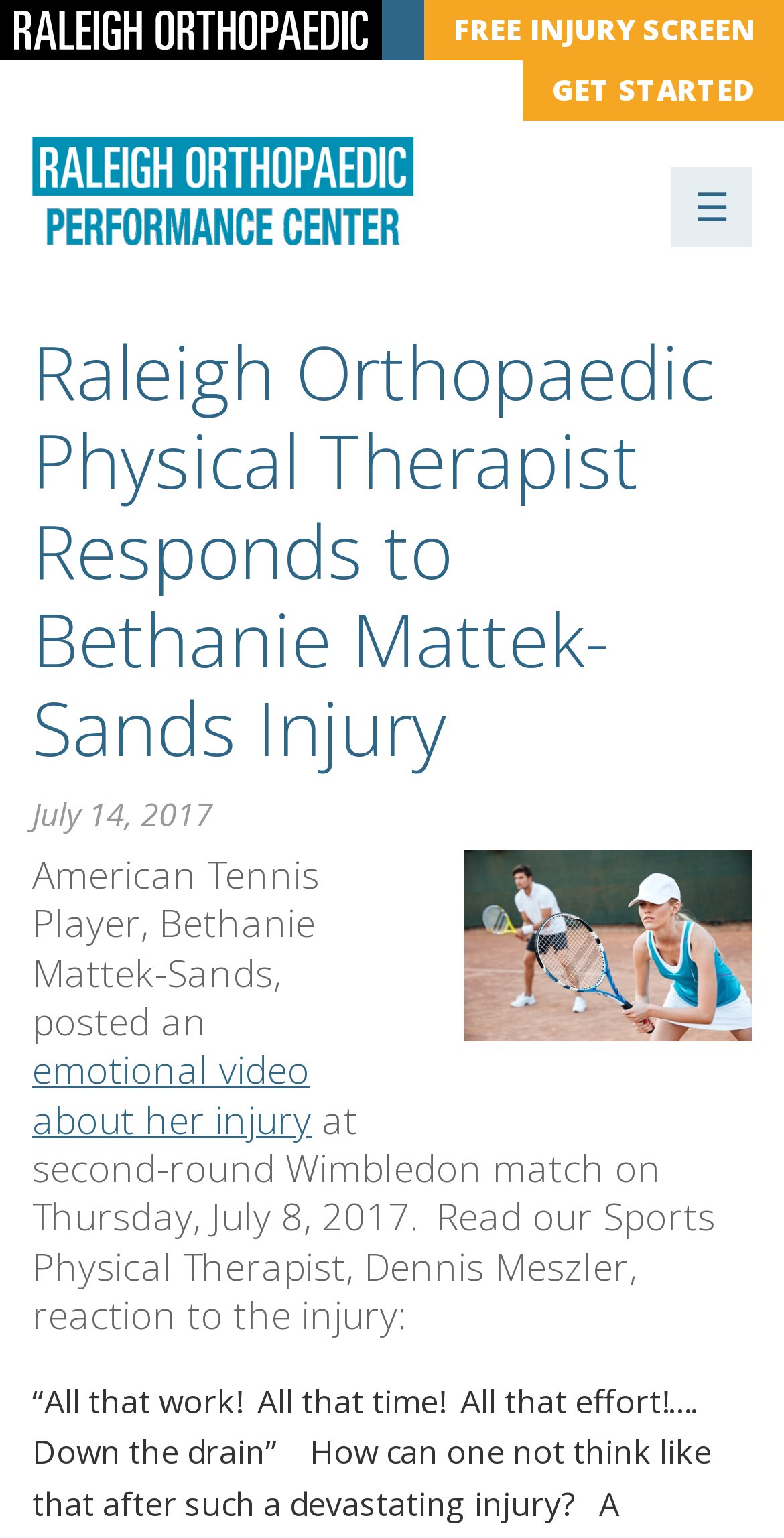Please answer the following question using a single word or phrase: 
What is the purpose of the 'FREE INJURY SCREEN' link?

To get a free injury screen